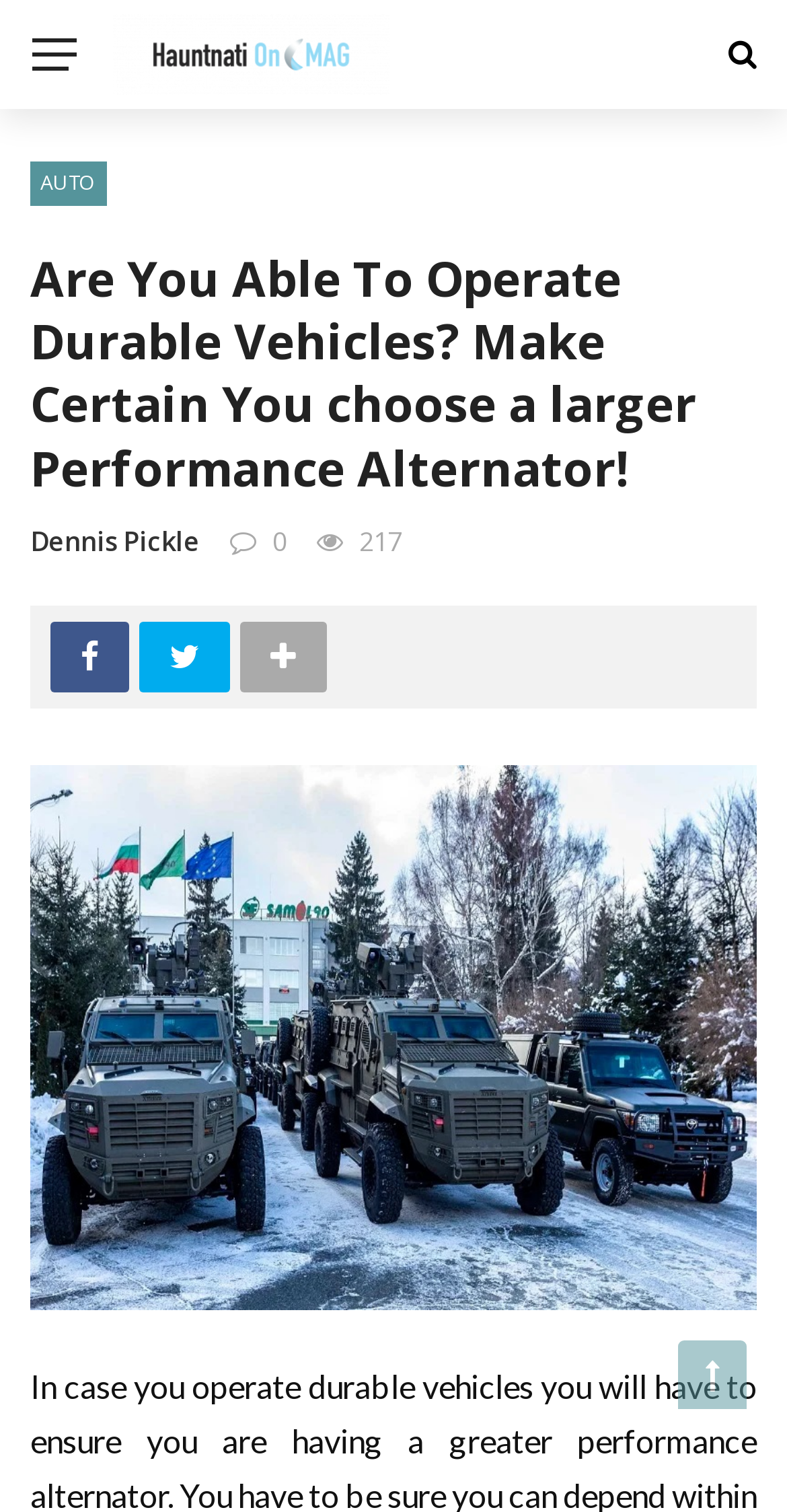Illustrate the webpage's structure and main components comprehensively.

The webpage appears to be a blog post or article discussing the importance of having a high-performance alternator for durable vehicles. At the top-left corner, there is a logo image with the text "Logo" and a link to the homepage. Below the logo, there are two links, "AUTO" and "Dennis Pickle", which may be navigation links or author credits.

The main heading of the page, "Are You Able To Operate Durable Vehicles? Make Certain You choose a larger Performance Alternator!", is prominently displayed in the top-center of the page. Below the heading, there is a link with a Facebook icon and another link with a Twitter icon, suggesting social media sharing options.

On the right side of the page, there is a static text "217", which may indicate the number of comments or views. The page also has a layout table that spans across the top section, which may contain other elements not explicitly mentioned in the accessibility tree.

Overall, the webpage has a simple layout with a focus on the main heading and a few navigation links and social media sharing options.